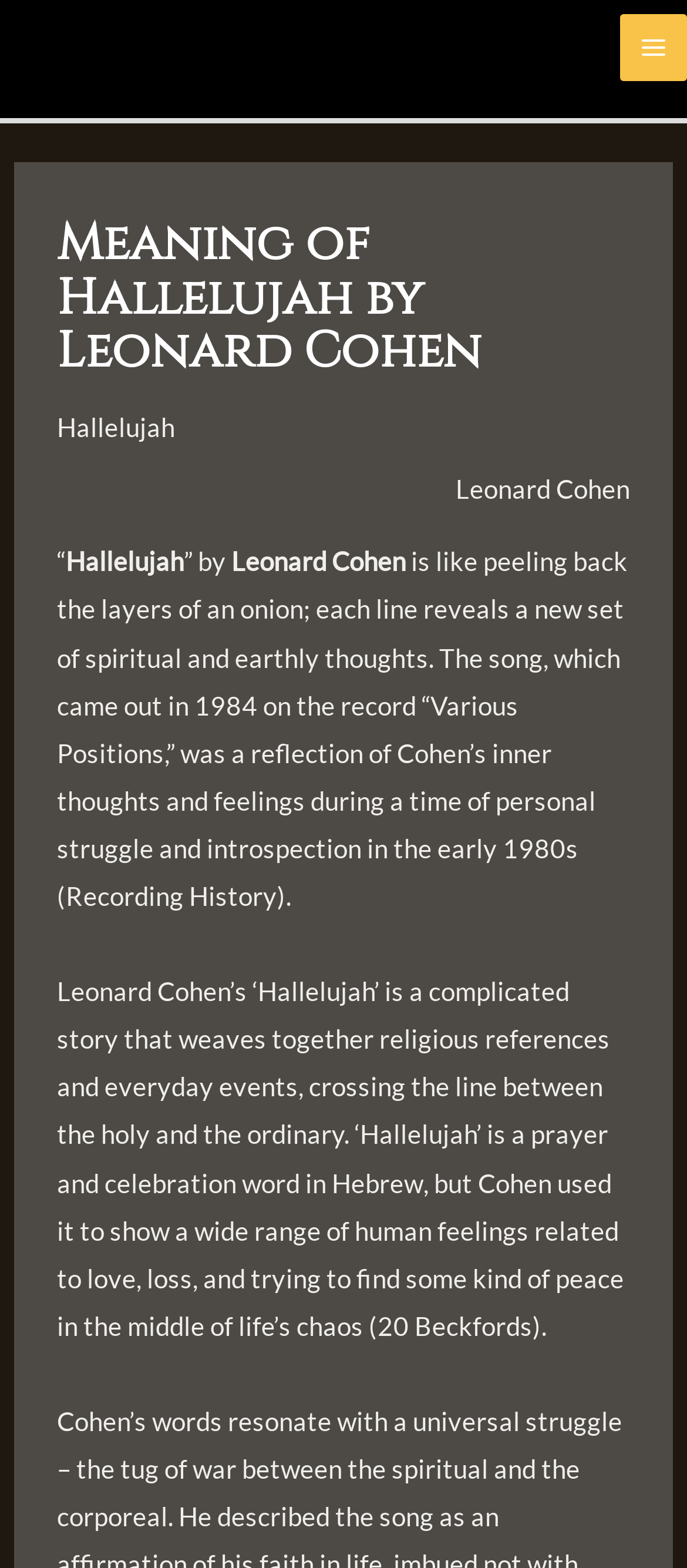Given the webpage screenshot, identify the bounding box of the UI element that matches this description: "Main Menu".

[0.903, 0.009, 1.0, 0.052]